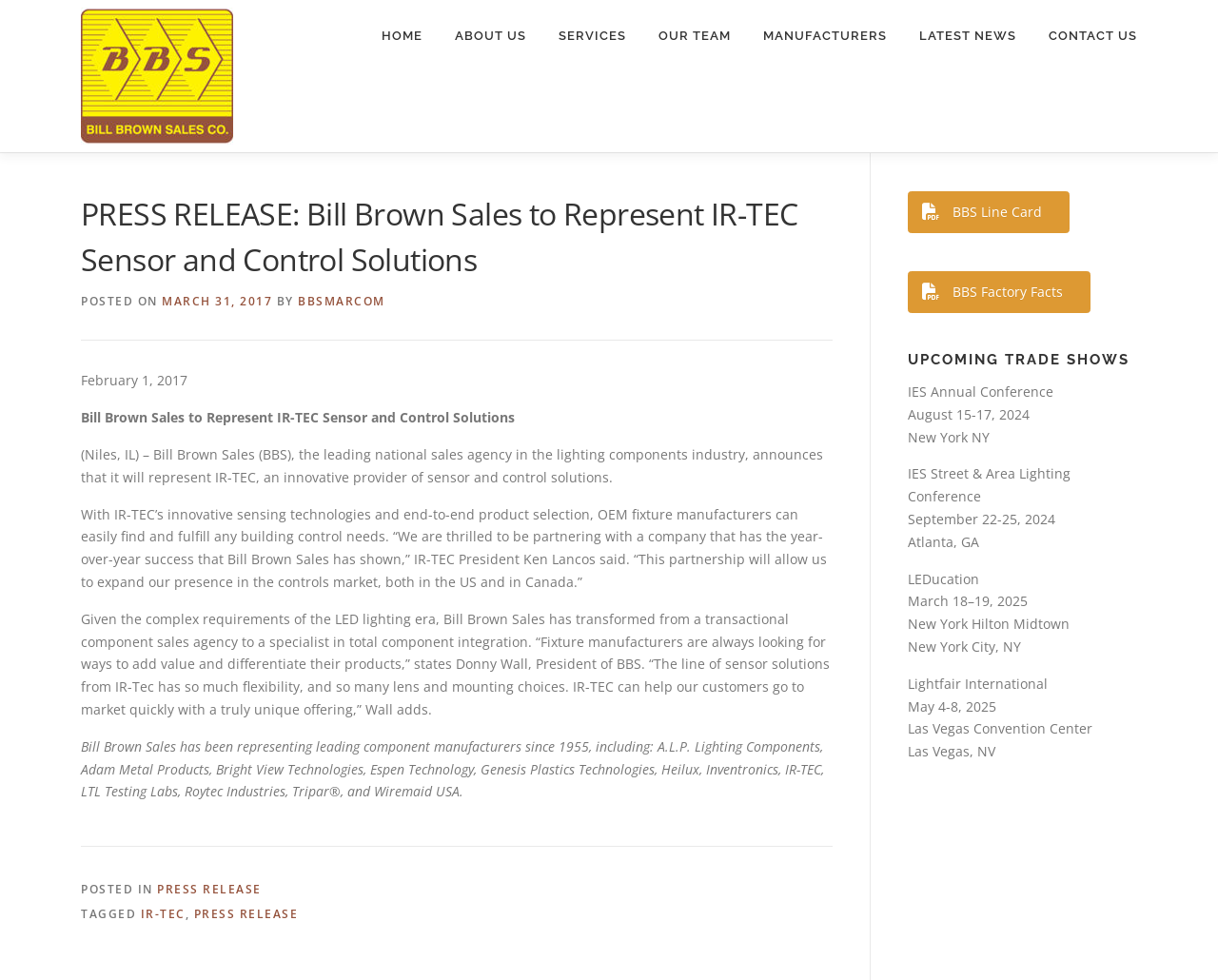Locate the bounding box coordinates of the clickable element to fulfill the following instruction: "Read the 'Company news'". Provide the coordinates as four float numbers between 0 and 1 in the format [left, top, right, bottom].

None